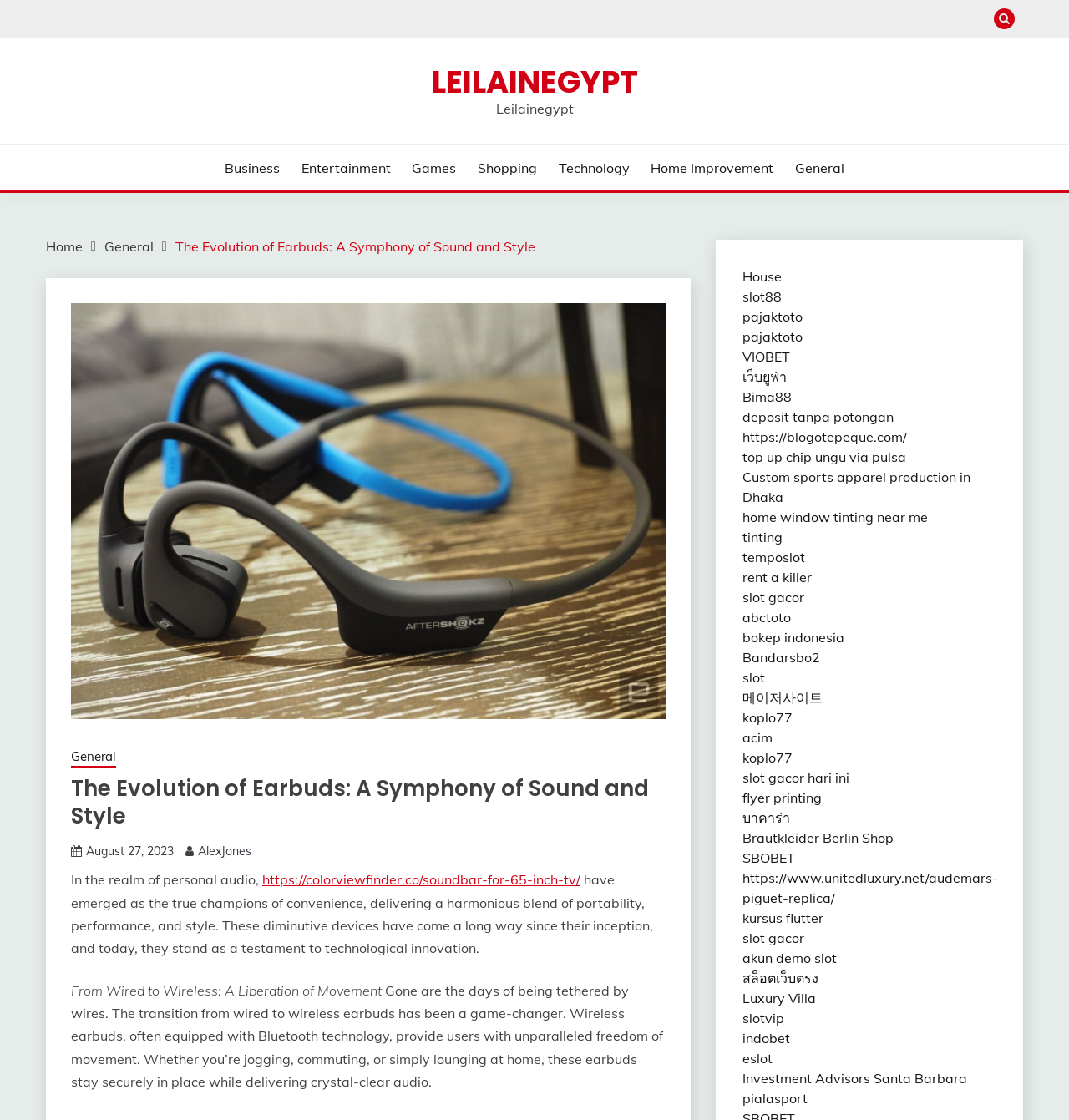What is the benefit of wireless earbuds?
Answer the question with a detailed explanation, including all necessary information.

According to the article, wireless earbuds provide users with unparalleled freedom of movement, whether they are jogging, commuting, or simply lounging at home.